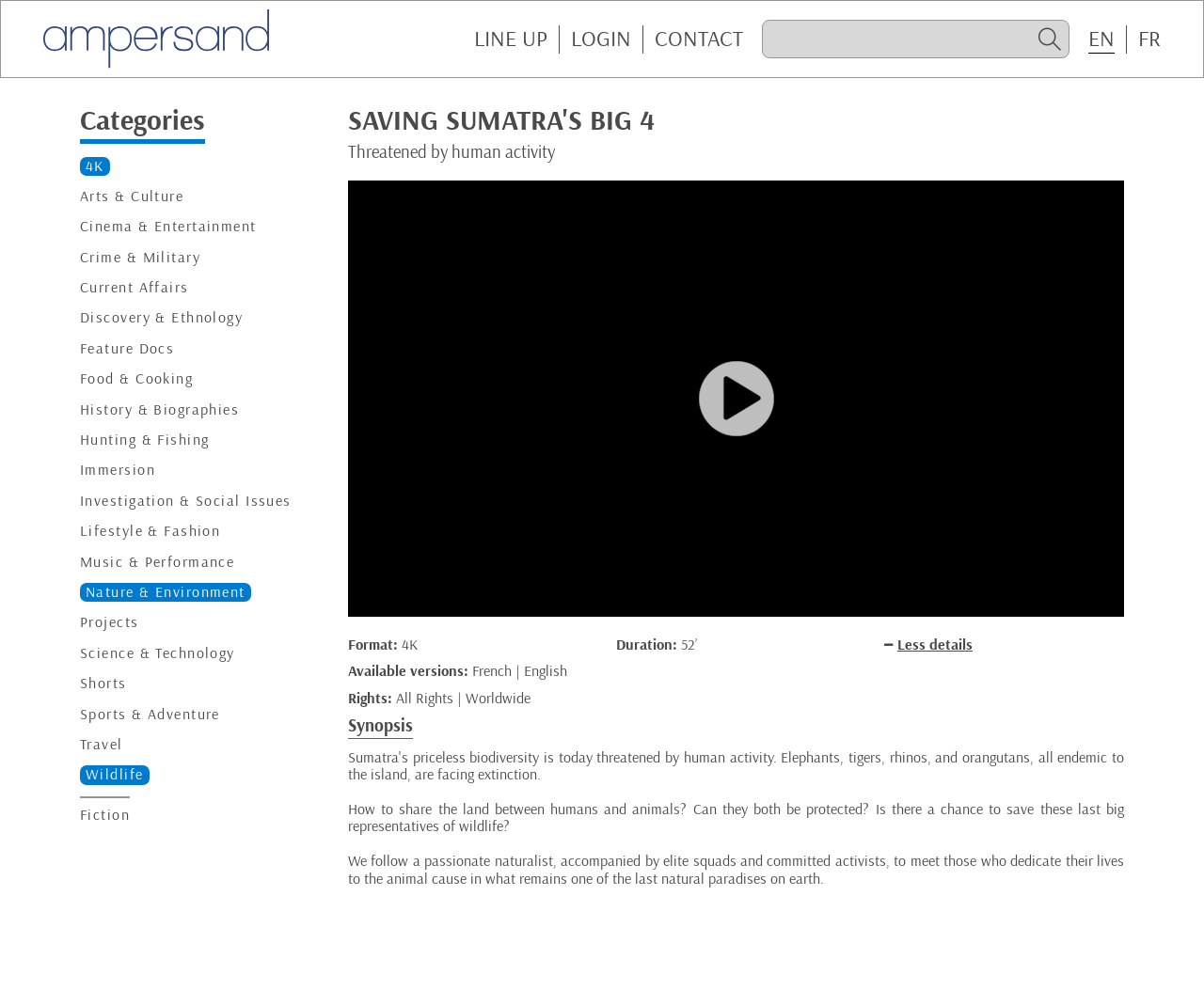Extract the bounding box for the UI element that matches this description: "Line Up".

[0.394, 0.025, 0.455, 0.053]